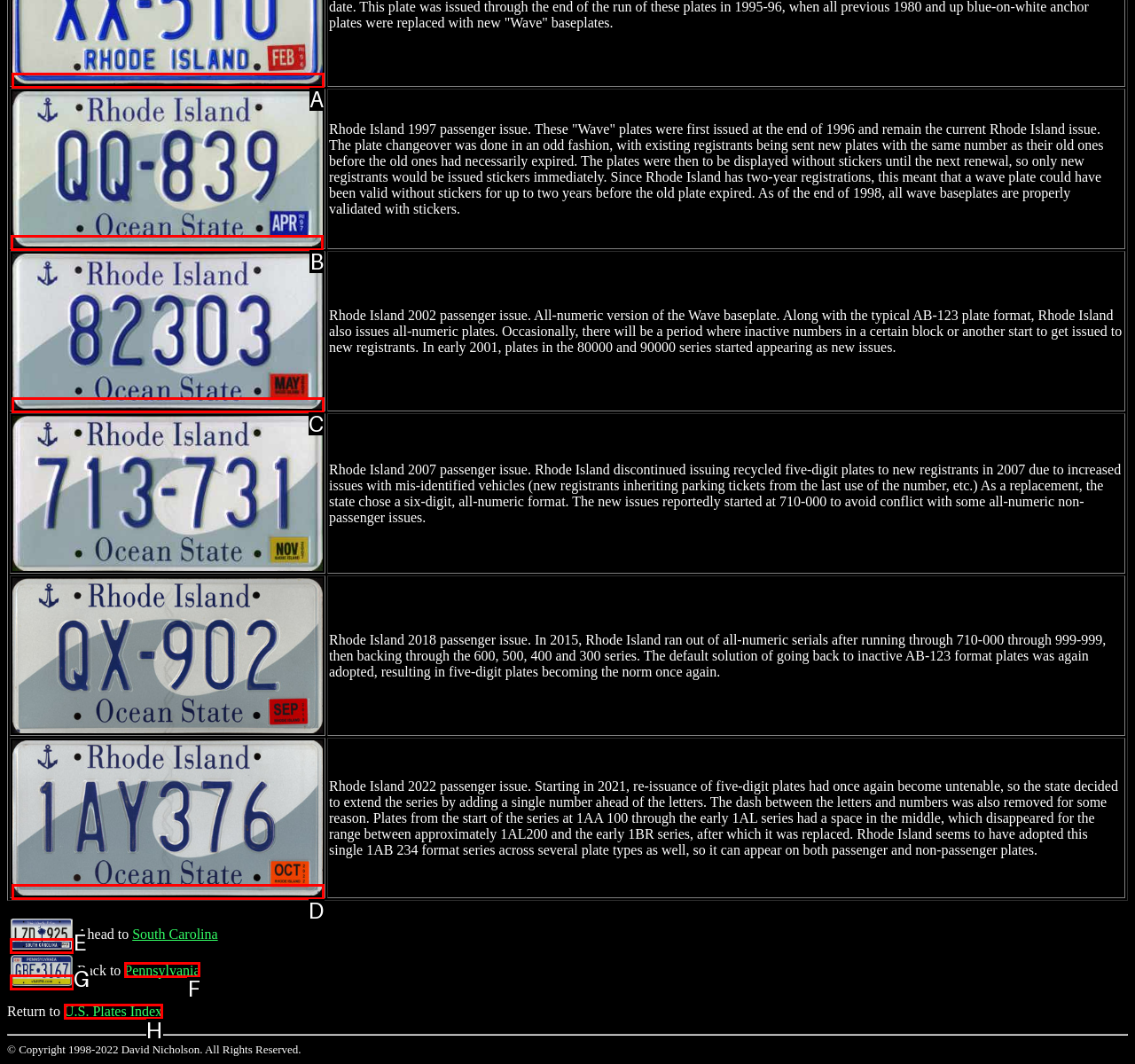Select the letter of the UI element that matches this task: Click on the link to Rhode Island 1997 passenger issue
Provide the answer as the letter of the correct choice.

B